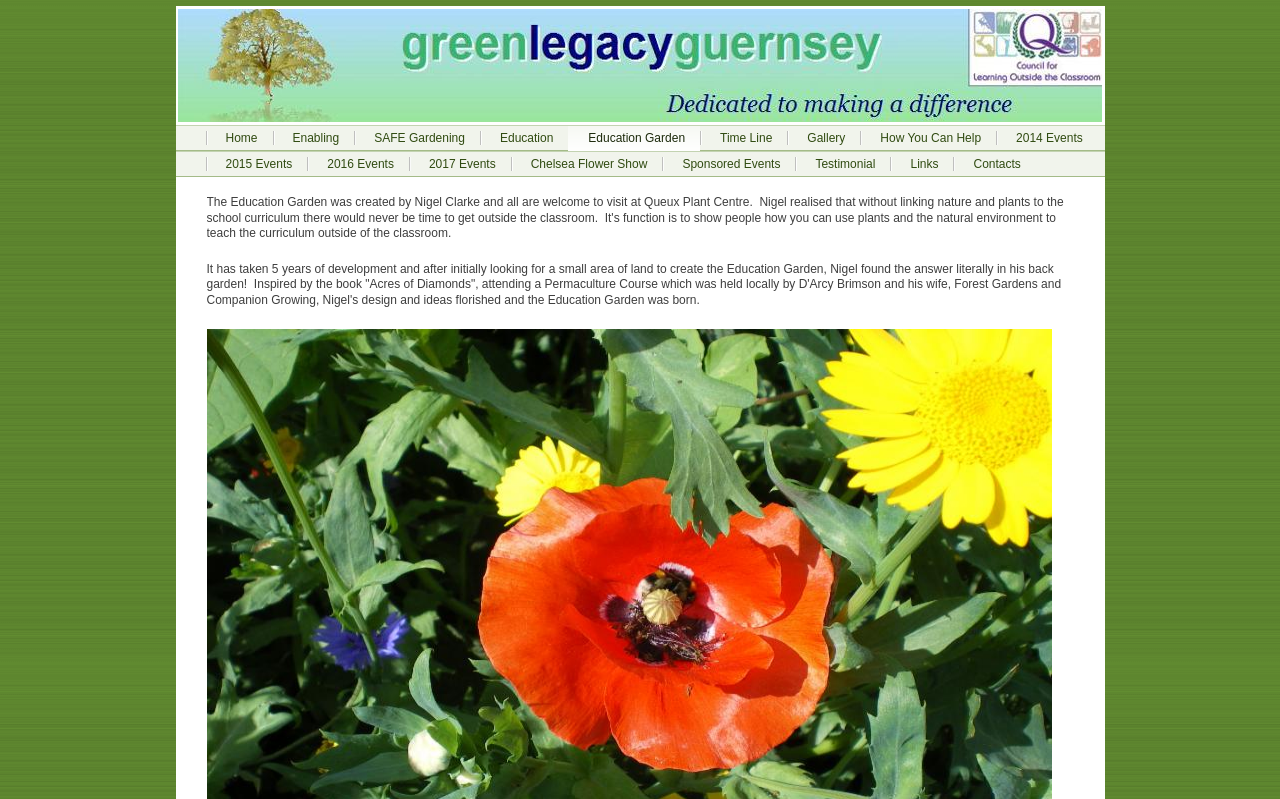Determine the bounding box coordinates of the clickable element to achieve the following action: 'read testimonials'. Provide the coordinates as four float values between 0 and 1, formatted as [left, top, right, bottom].

[0.621, 0.189, 0.696, 0.222]